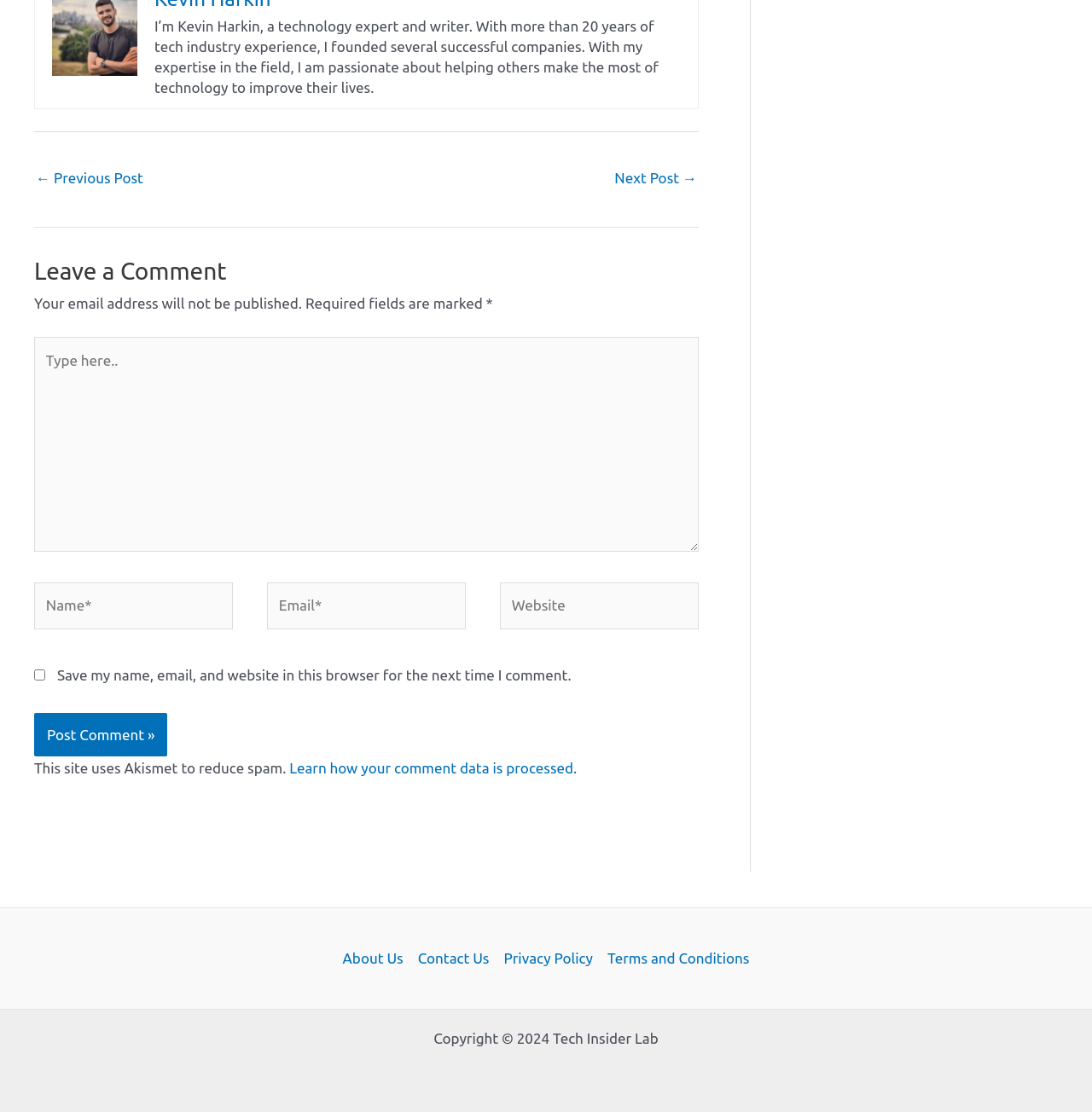Please determine the bounding box coordinates of the section I need to click to accomplish this instruction: "Click to post a comment".

[0.031, 0.641, 0.153, 0.68]